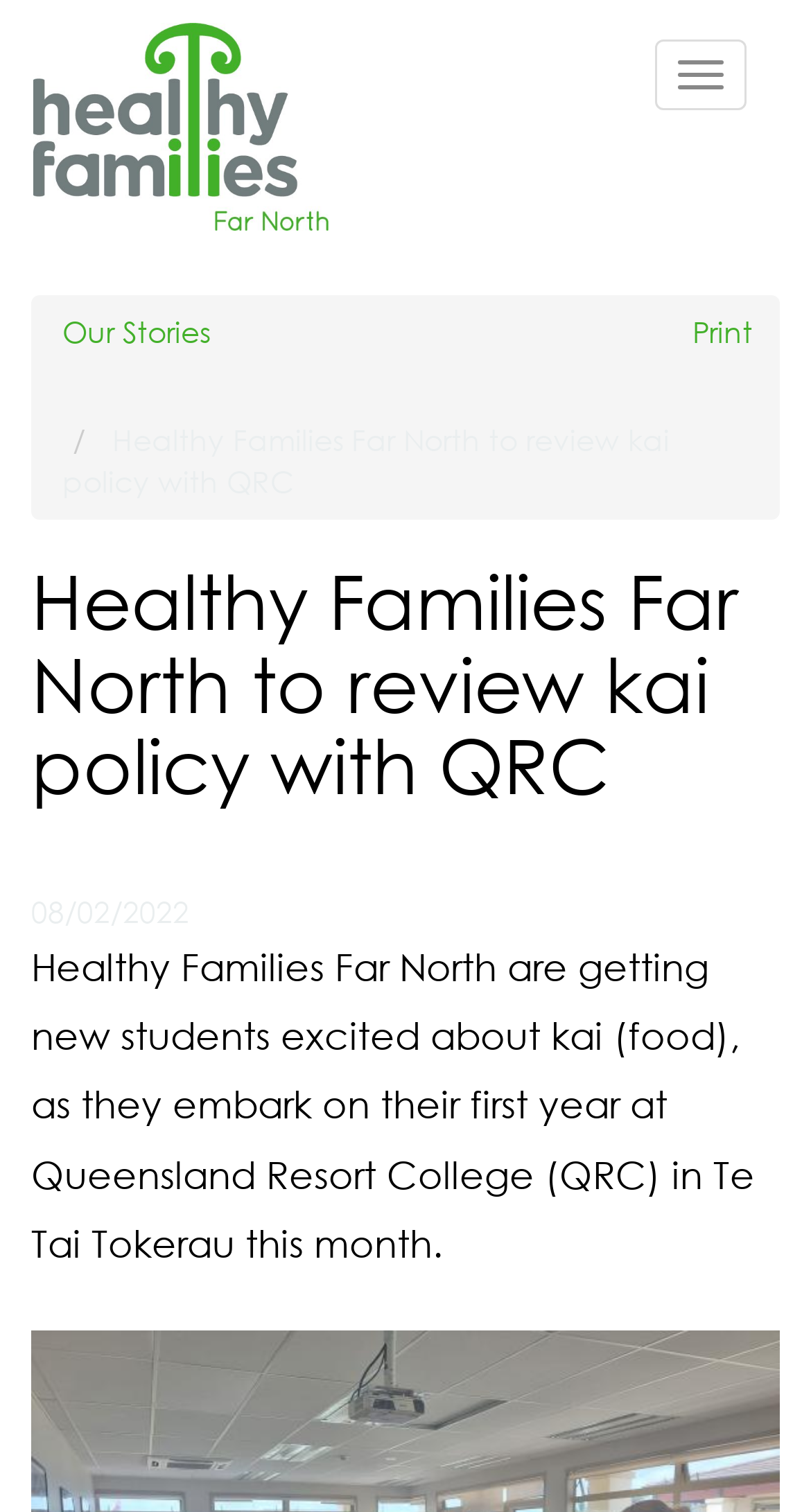Given the description of a UI element: "Our Stories", identify the bounding box coordinates of the matching element in the webpage screenshot.

[0.077, 0.206, 0.259, 0.232]